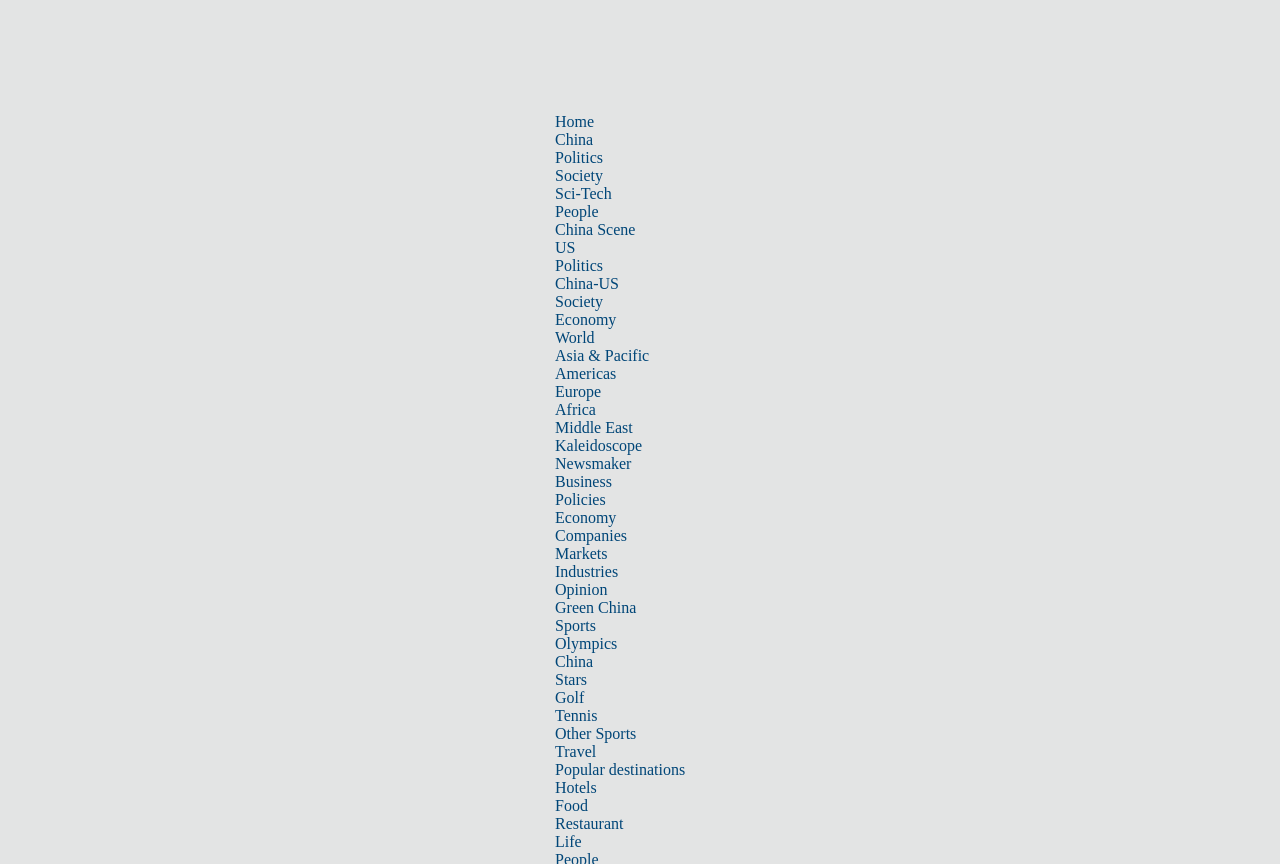Please give a succinct answer using a single word or phrase:
What is the last link in the 'Sports' category?

Other Sports